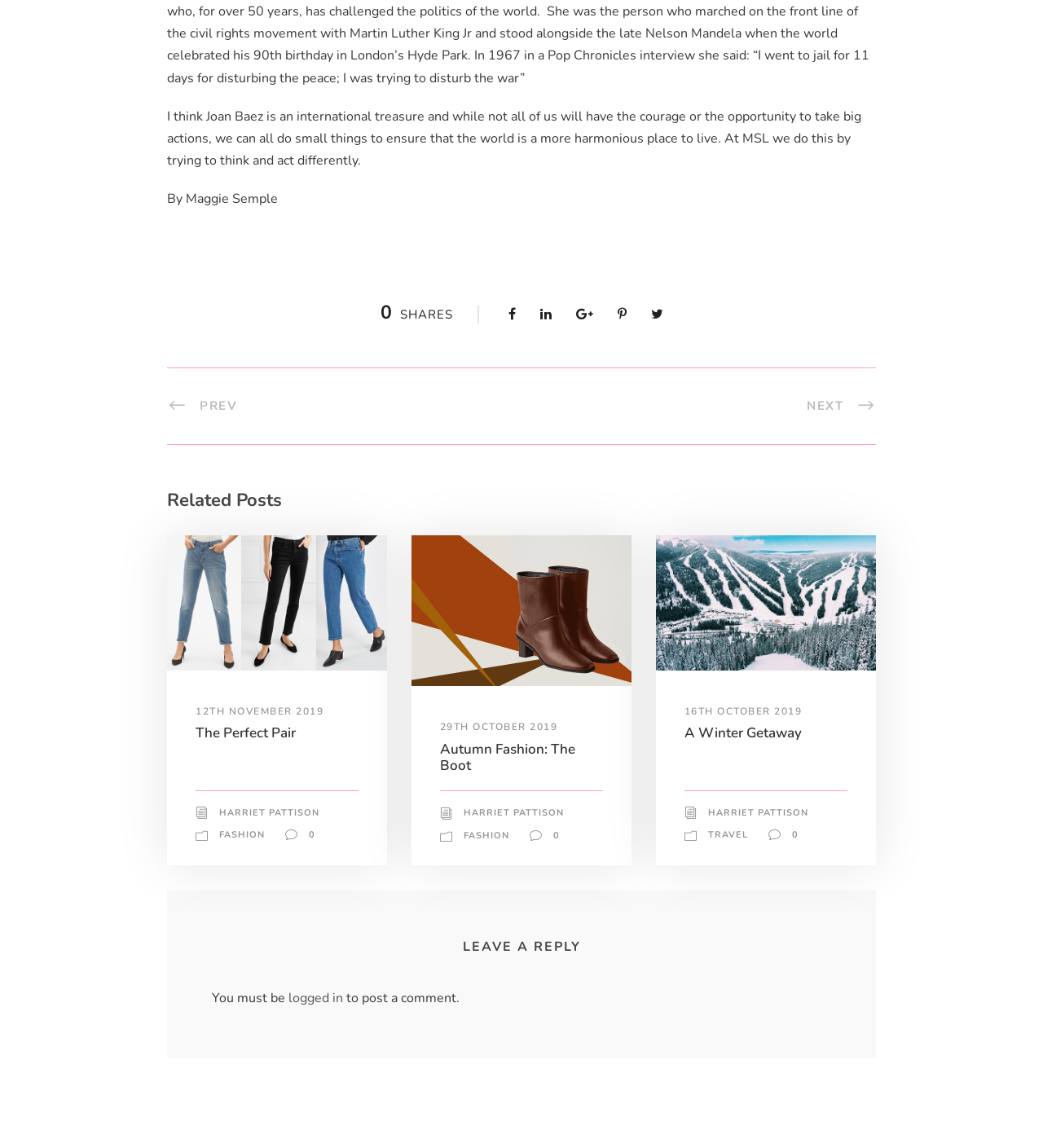Could you indicate the bounding box coordinates of the region to click in order to complete this instruction: "Go to previous page".

[0.16, 0.345, 0.227, 0.361]